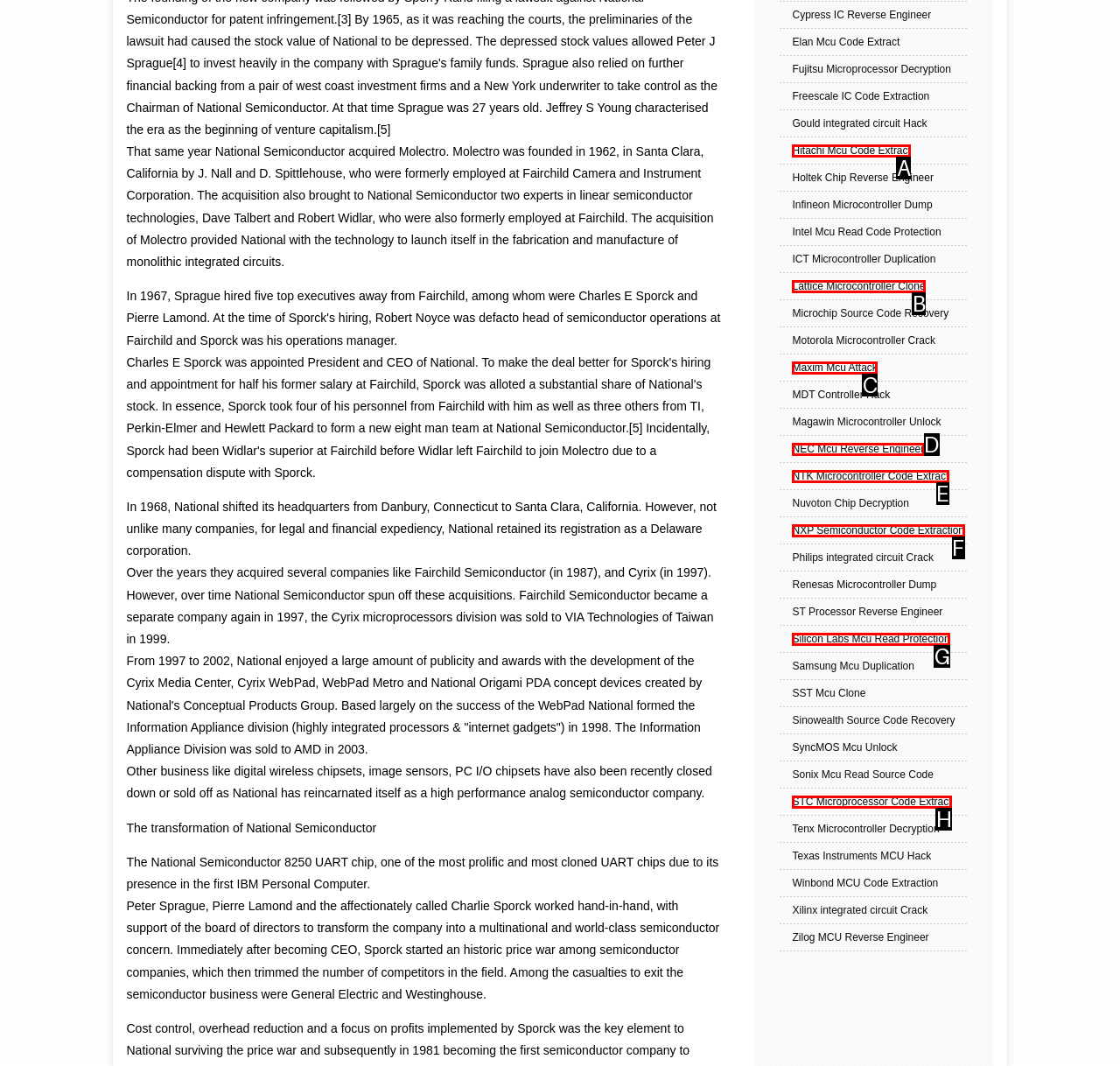Find the option that fits the given description: Silicon Labs Mcu Read Protection
Answer with the letter representing the correct choice directly.

G